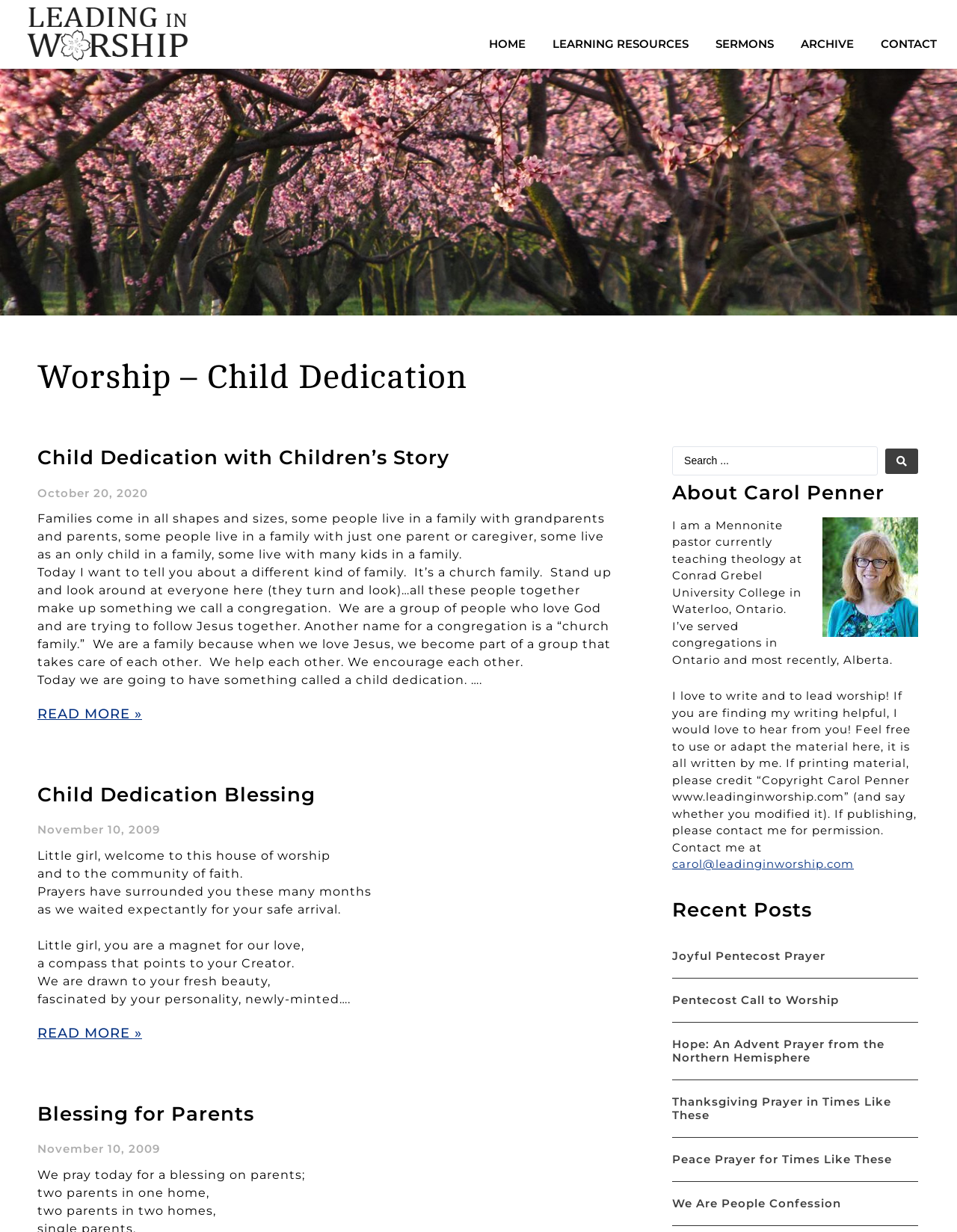Using the given description, provide the bounding box coordinates formatted as (top-left x, top-left y, bottom-right x, bottom-right y), with all values being floating point numbers between 0 and 1. Description: Pentecost Call to Worship

[0.702, 0.806, 0.877, 0.817]